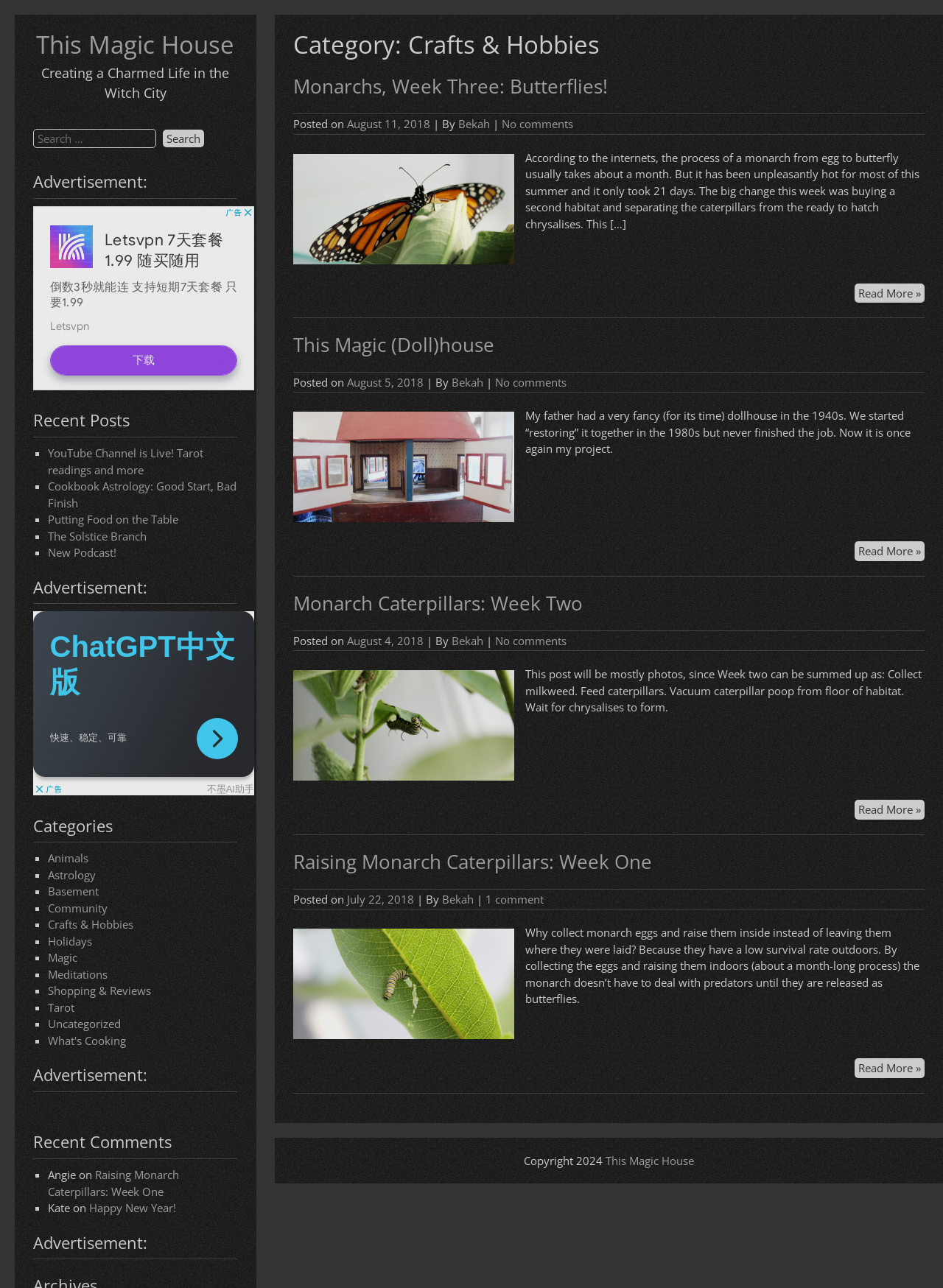What is the author of the article 'Monarchs, Week Three: Butterflies!'?
Provide an in-depth and detailed explanation in response to the question.

The author of the article 'Monarchs, Week Three: Butterflies!' is Bekah, as indicated by the link 'Bekah' after the text 'Posted on August 11, 2018 | By'.